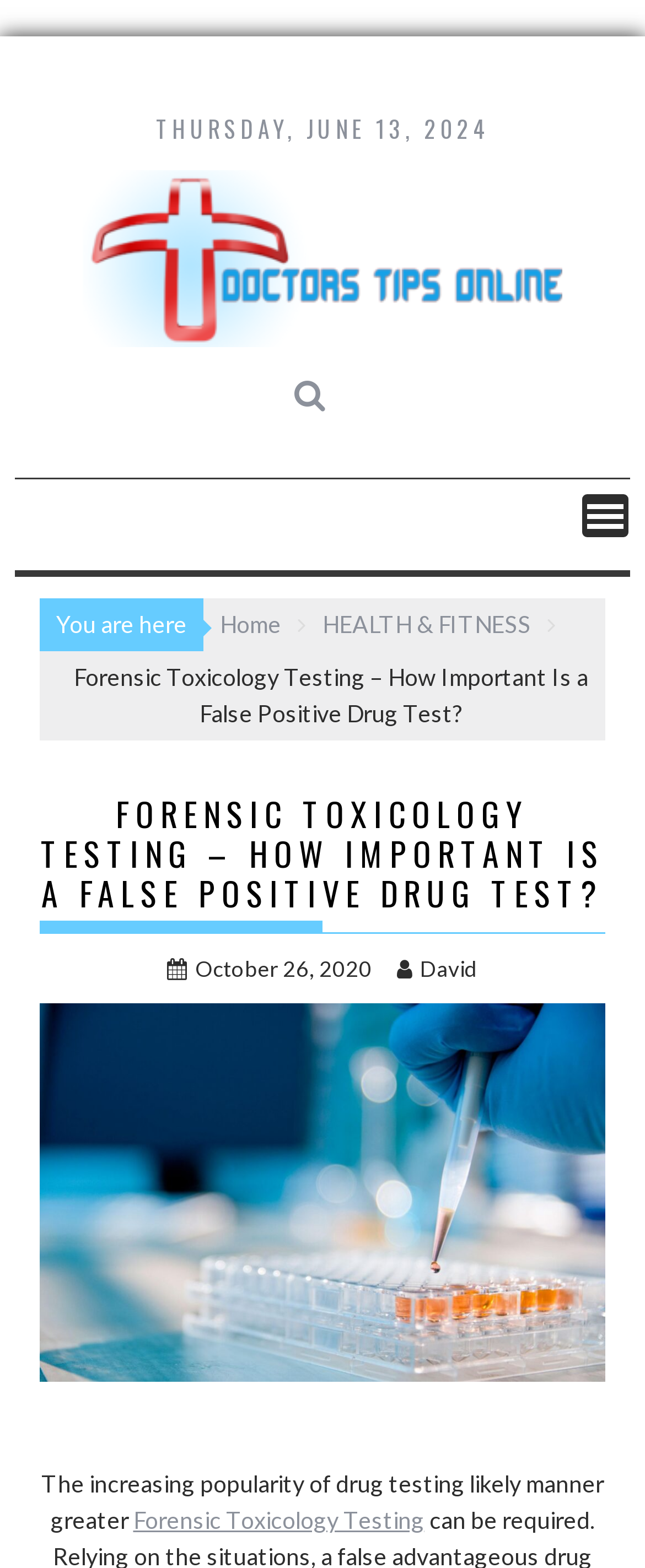Examine the screenshot and answer the question in as much detail as possible: What is the author of the article?

I found the author of the article by looking at the link element with the text ' David' which is a child element of the header with the text 'FORENSIC TOXICOLOGY TESTING – HOW IMPORTANT IS A FALSE POSITIVE DRUG TEST?'. This link is likely the author's name, indicating who wrote the article.